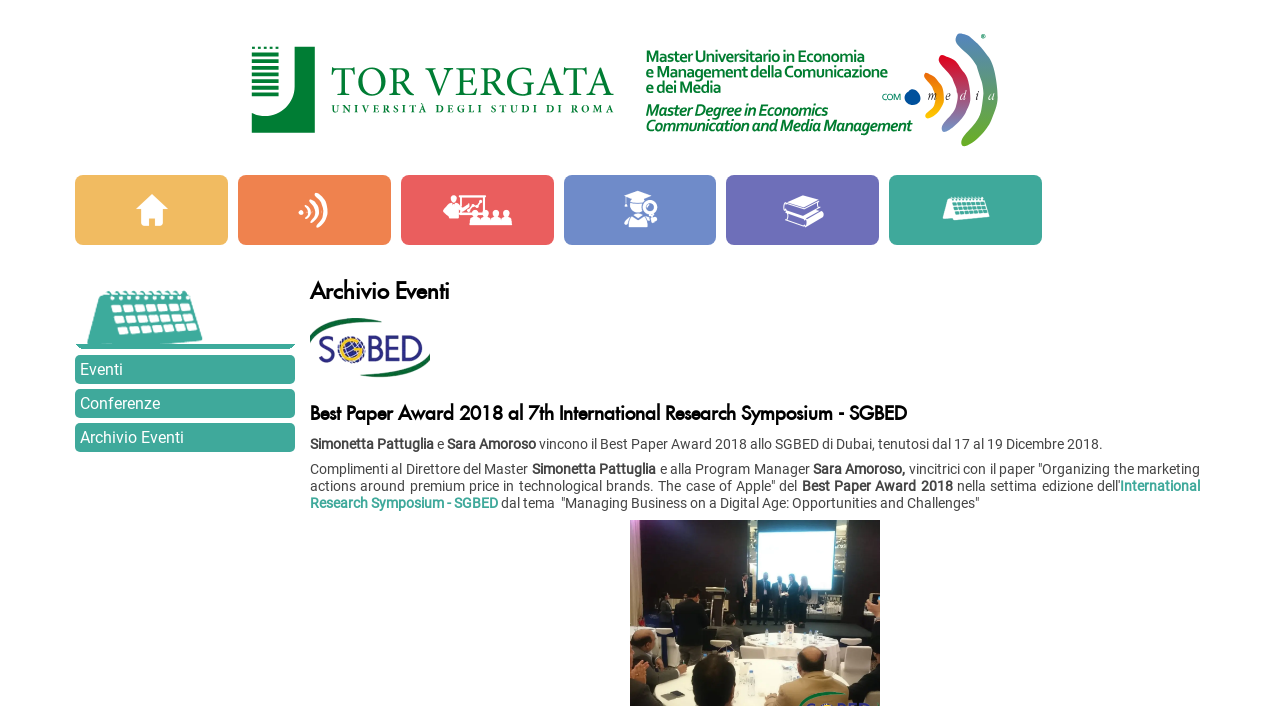Extract the bounding box coordinates for the UI element described by the text: "Ricerca". The coordinates should be in the form of [left, top, right, bottom] with values between 0 and 1.

[0.44, 0.248, 0.56, 0.347]